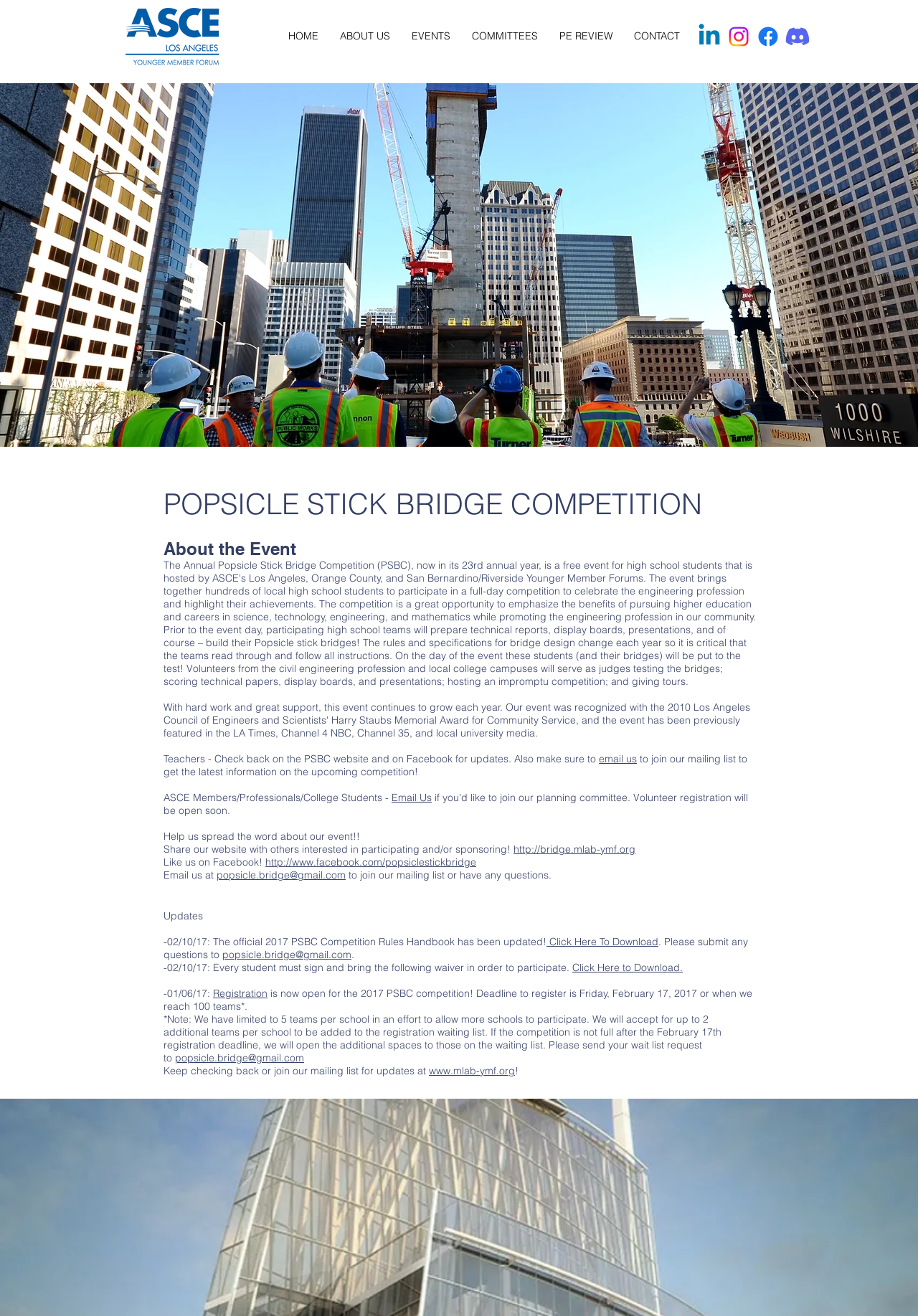Create a full and detailed caption for the entire webpage.

The webpage is about the Popsicle Stick Bridge Competition (PSBC) organized by ASCE LA YMF. At the top left corner, there is an image of the ASCE LA YMF logo. Below the logo, there is a navigation menu with links to different sections of the website, including "HOME", "ABOUT US", "EVENTS", "COMMITTEES", "PE REVIEW", and "CONTACT". 

To the right of the navigation menu, there is a social bar with links to the organization's social media profiles, including LinkedIn, Instagram, Facebook, and Discord. Each social media link is accompanied by an image of the respective platform's logo.

The main content of the webpage is divided into several sections. The first section is a heading that reads "POPSICLE STICK BRIDGE COMPETITION" and is followed by a subheading "About the Event". Below the subheading, there is a paragraph of text that describes the event, including the preparation process for participating high school teams and the judging criteria.

The next section provides information for teachers, ASCE members, professionals, and college students, including links to email the organization and join their mailing list. There is also a call to action to share the website with others and like the organization's Facebook page.

The following section is titled "Updates" and contains a list of updates about the competition, including the release of the official 2017 PSBC Competition Rules Handbook, a waiver that every student must sign and bring to participate, and the opening of registration for the competition. Each update includes a link to download relevant documents or register for the competition.

Overall, the webpage provides detailed information about the Popsicle Stick Bridge Competition, including its rules, preparation process, and registration details, as well as updates about the event.